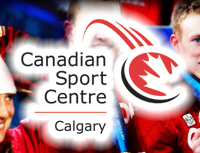Describe every detail you can see in the image.

The image prominently features the logo of the "Canadian Sport Centre Calgary," a key organization dedicated to supporting and developing athletes in Canada. The logo is designed with a stylized red emblem, symbolizing the dynamic spirit of sports, positioned alongside the organization's name in bold, clear typography. The background incorporates dynamic visuals of athletes, emphasizing the center's focus on fostering talent and enhancing performance in various sports. This imagery reflects the center's mission to bridge the development gap for upcoming athletes, showcasing their commitment to the future of Canadian sports.